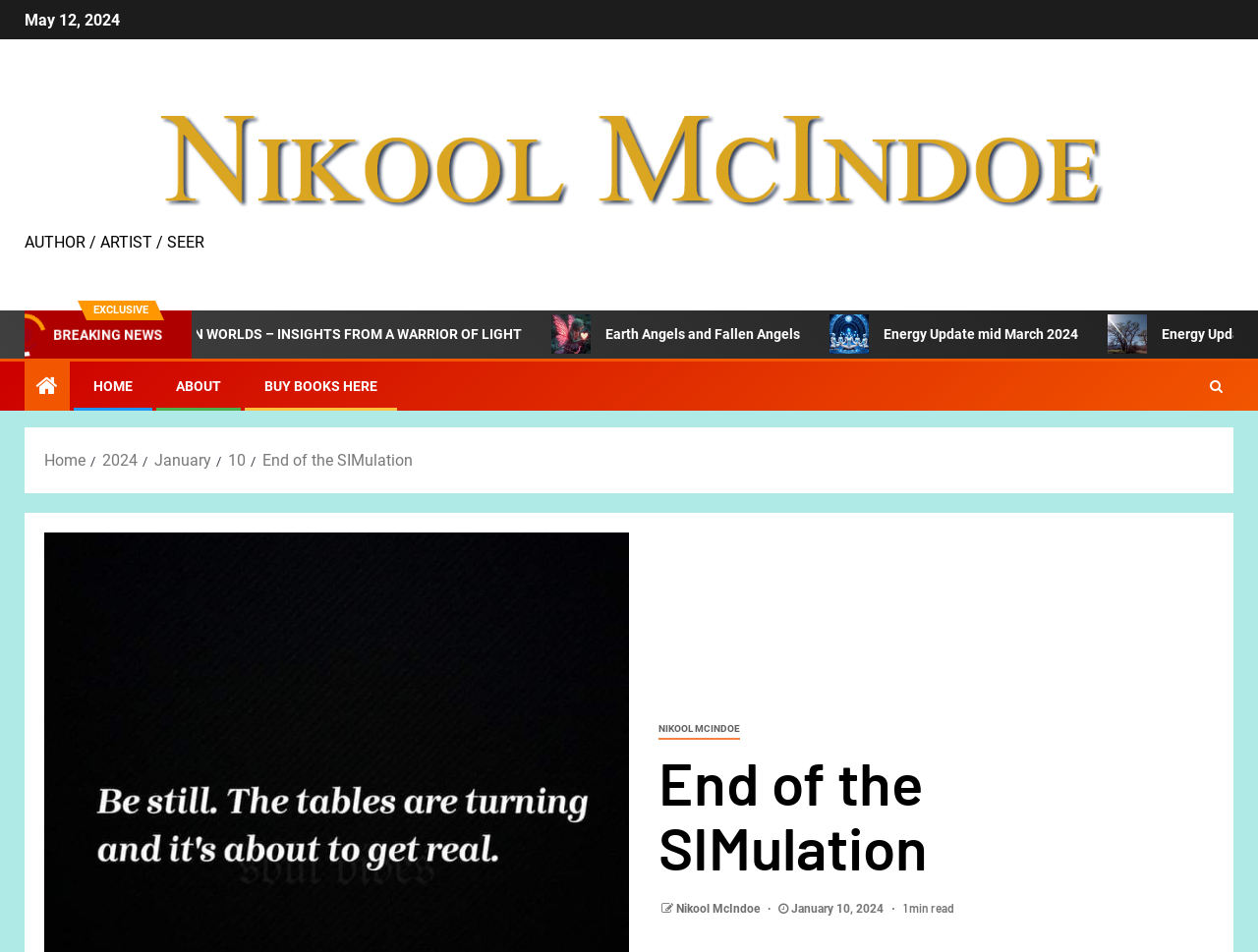Construct a thorough caption encompassing all aspects of the webpage.

The webpage appears to be a blog or article page with a focus on spiritual or metaphysical topics. At the top, there is a date "May 12, 2024" followed by a link and a title "AUTHOR / ARTIST / SEER". Below this, there are two highlighted labels "EXCLUSIVE" and "BREAKING NEWS".

The main content of the page is a list of article links, each accompanied by an image. The first article is titled "Earth Angels and Fallen Angels" and has an image next to it. The second article is titled "Energy Update mid March 2024" and has two images associated with it. 

On the left side of the page, there is a navigation menu with links to "HOME", "ABOUT", and "BUY BOOKS HERE". There is also a breadcrumbs navigation bar at the bottom of the page, showing the path "Home > 2024 > January > 10 > End of the SIMulation".

At the bottom of the page, there is a section with the title "End of the SIMulation" and a link to the author's name "NIKOOL MCINDOE". Below this, there is a link to the author's name again, followed by the date "January 10, 2024" and a label indicating that the article is a "1 min read".